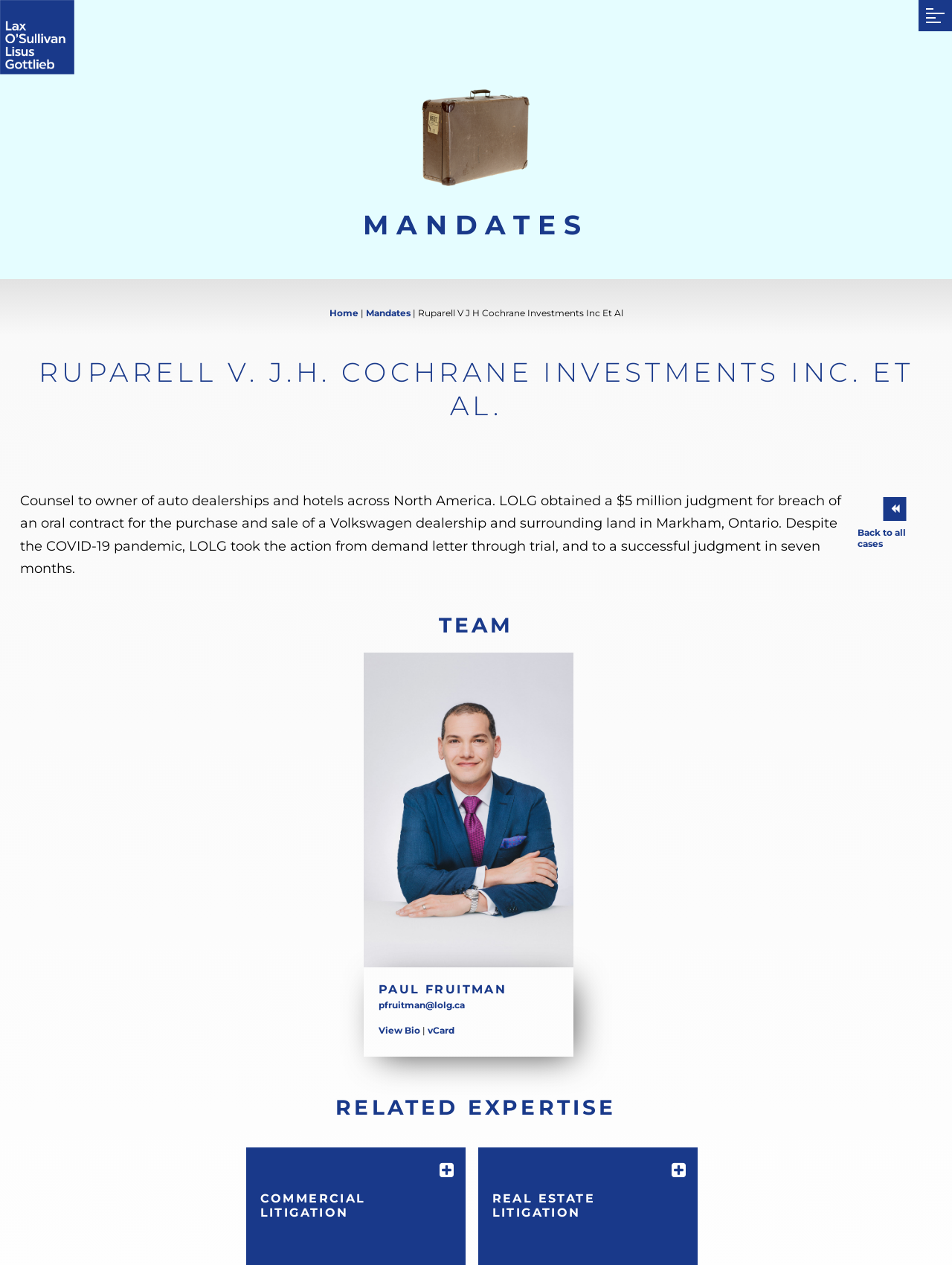Who is the lawyer involved in the case?
Please interpret the details in the image and answer the question thoroughly.

The lawyer involved in the case is Paul Fruitman, whose name is mentioned in the 'TEAM' section of the webpage, along with his photo and bio.